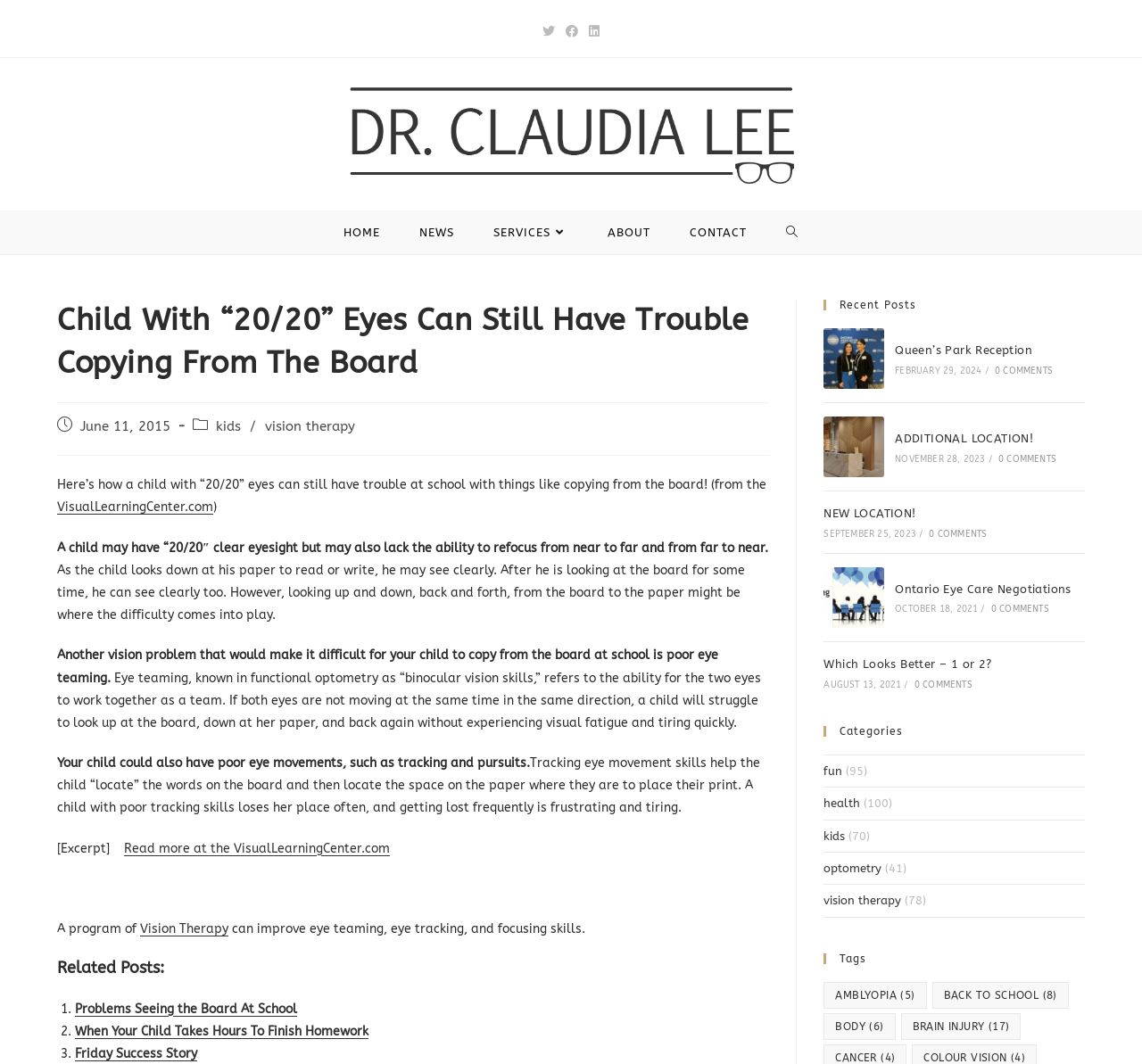Please specify the bounding box coordinates of the element that should be clicked to execute the given instruction: 'Check the 'Frequently asked questions' section'. Ensure the coordinates are four float numbers between 0 and 1, expressed as [left, top, right, bottom].

None